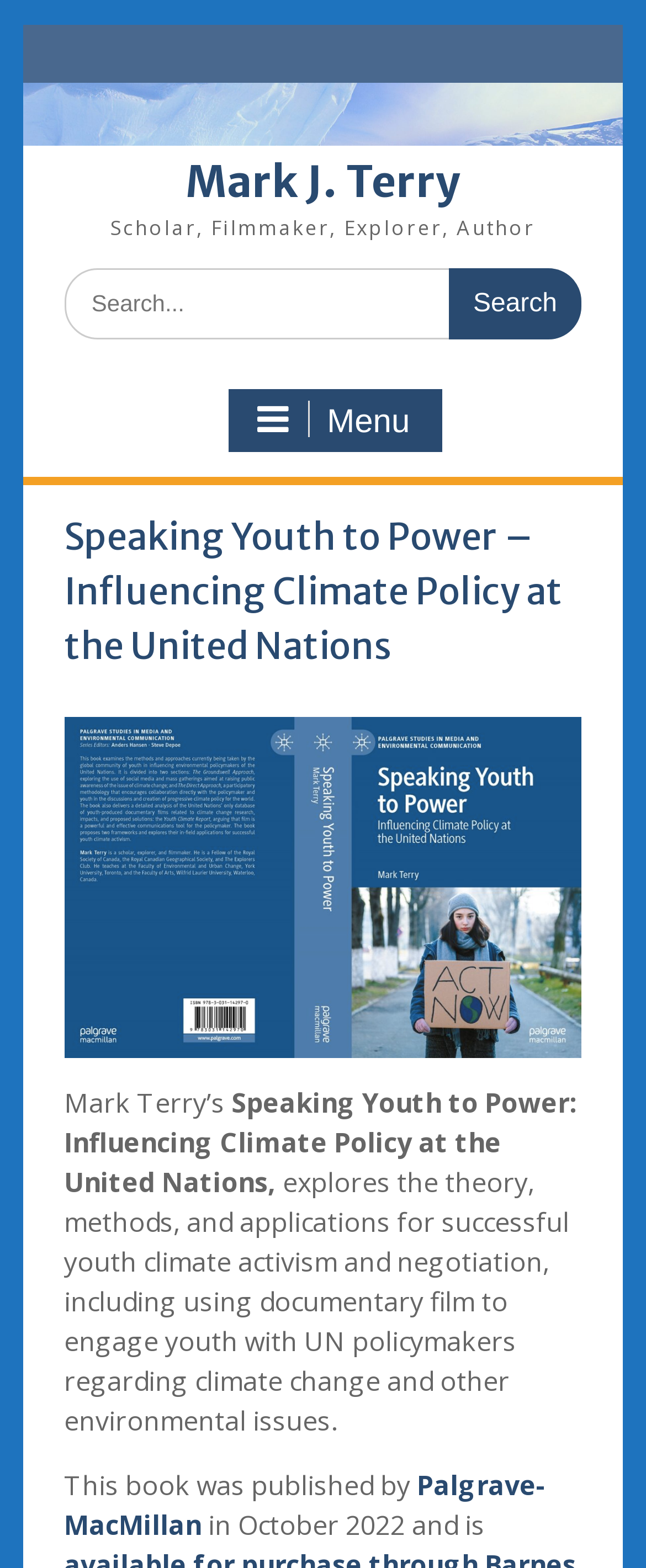When was the book published?
Based on the image, answer the question with a single word or brief phrase.

October 2022